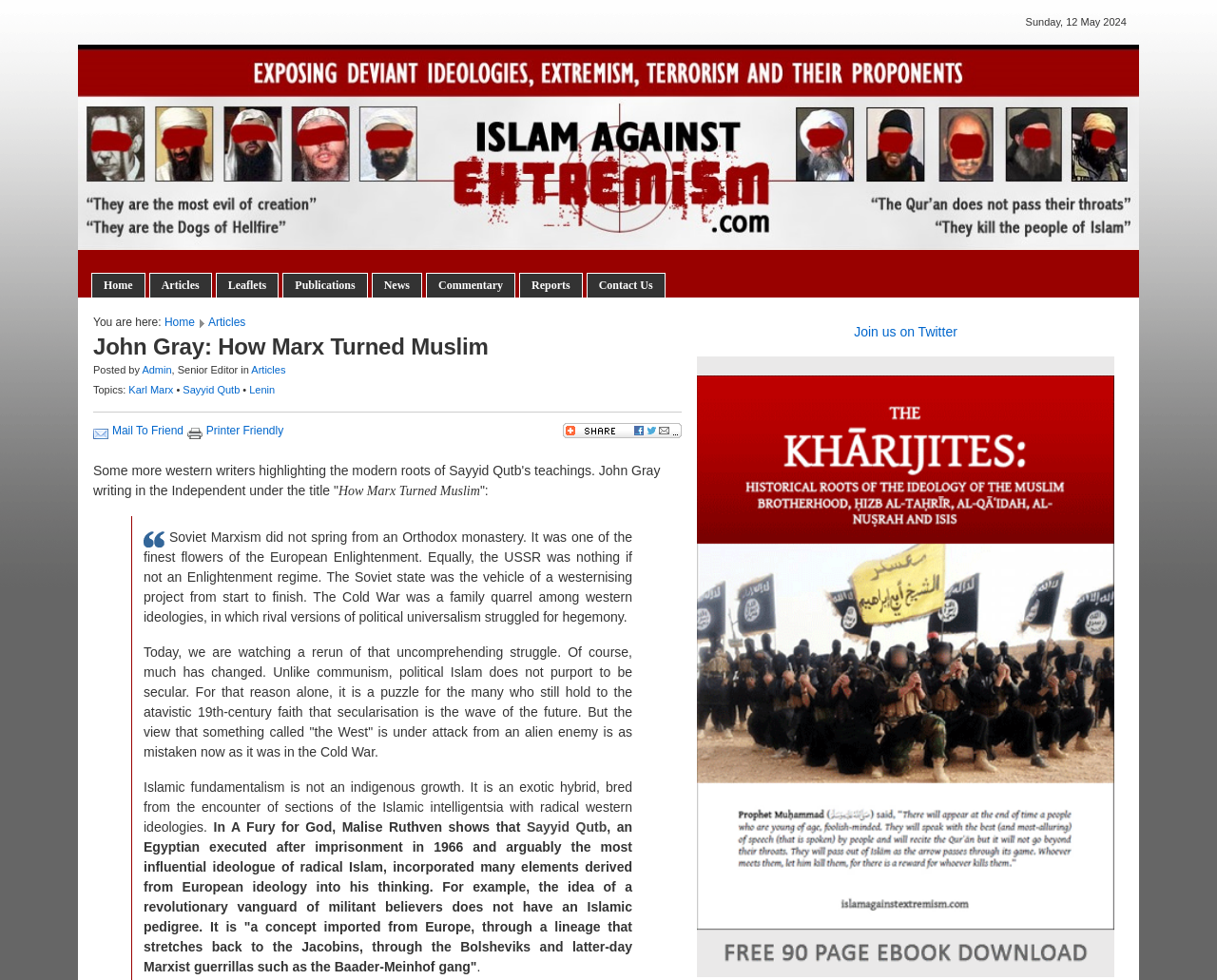Reply to the question with a single word or phrase:
What is the purpose of the image with the caption 'Bookmark and Share'?

To share the article